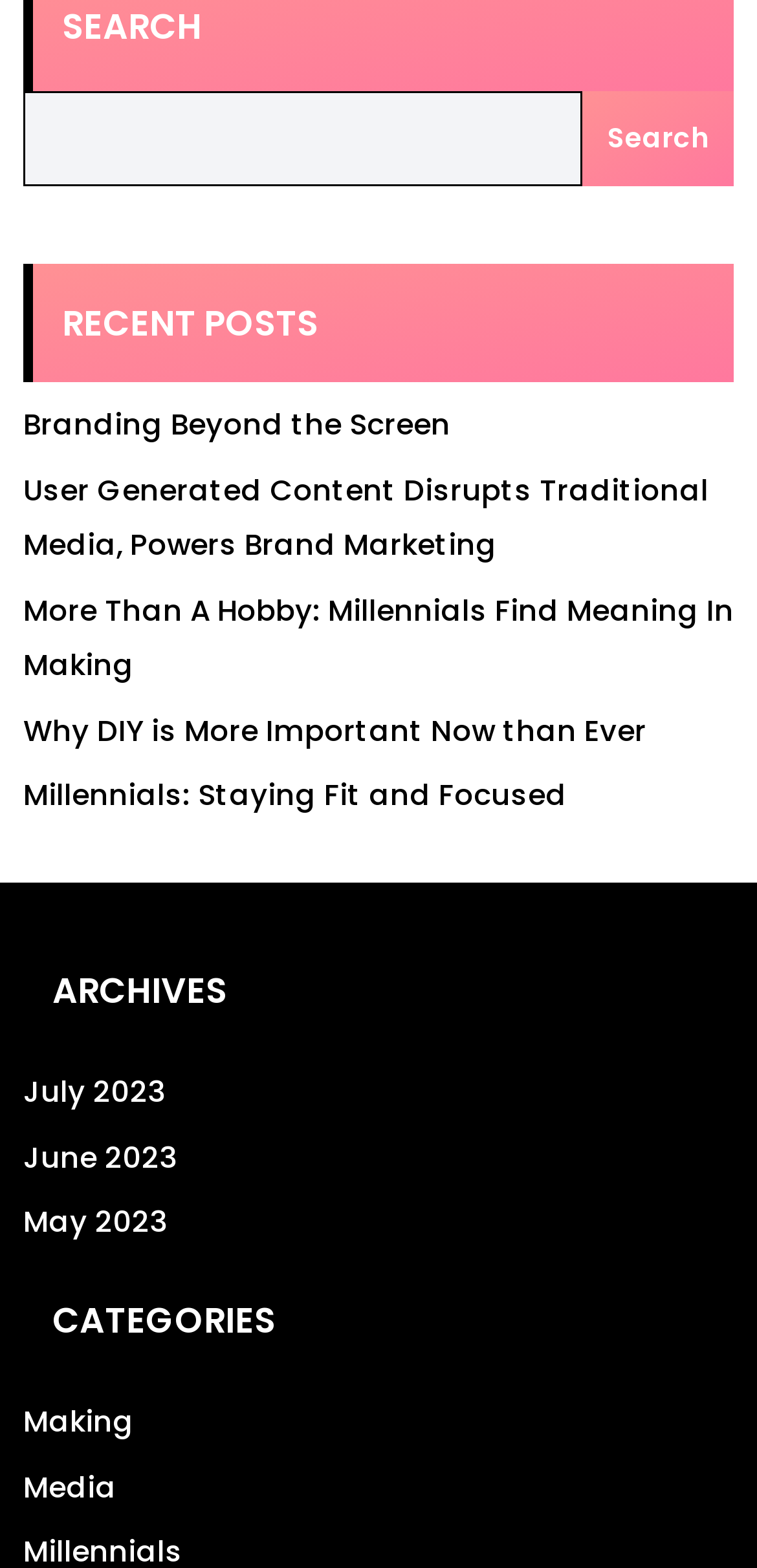Respond to the question below with a single word or phrase:
What is the purpose of the search box?

Search posts